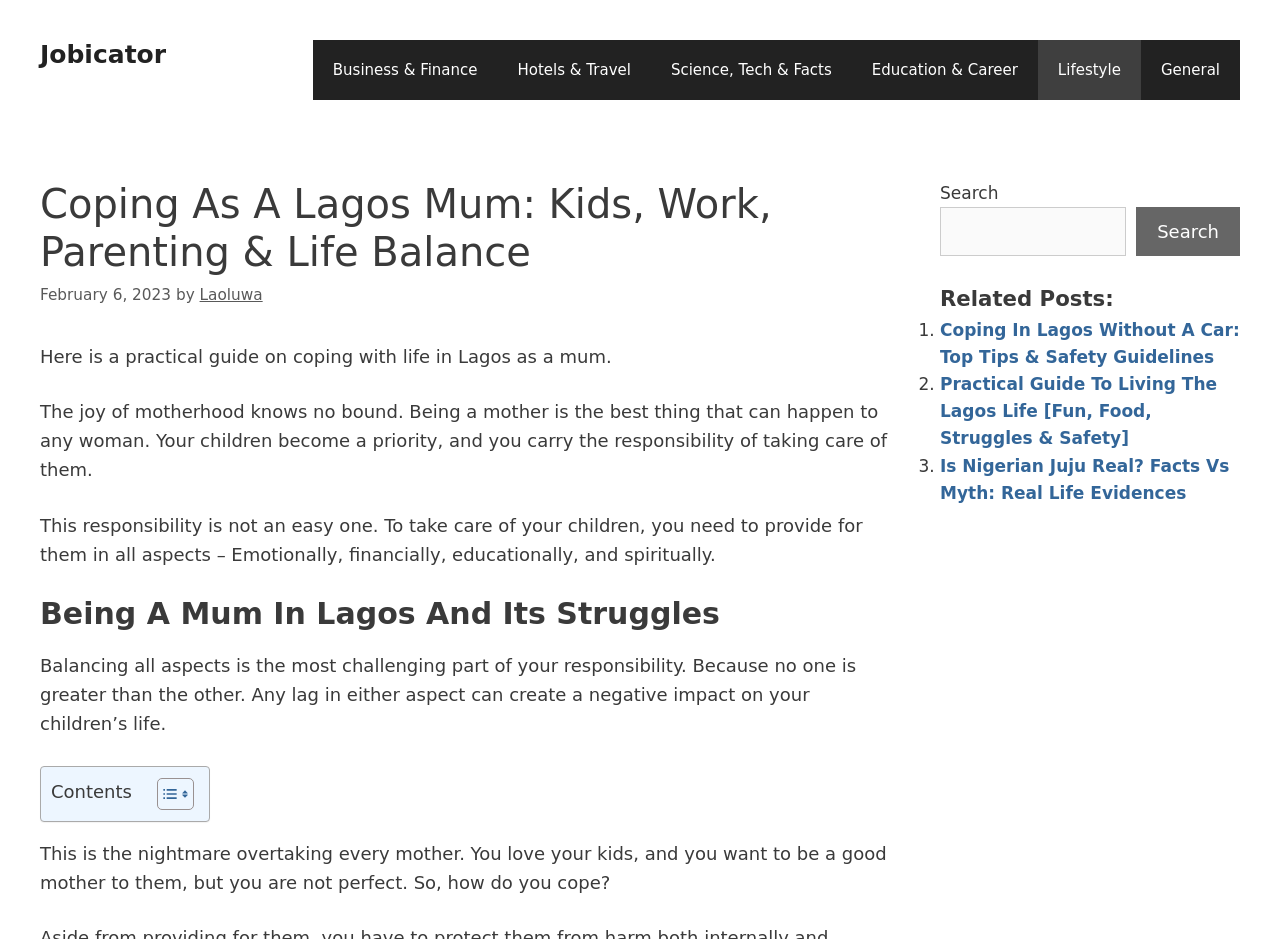What is the main topic of the article?
Answer the question with a single word or phrase, referring to the image.

Coping with life in Lagos as a mum